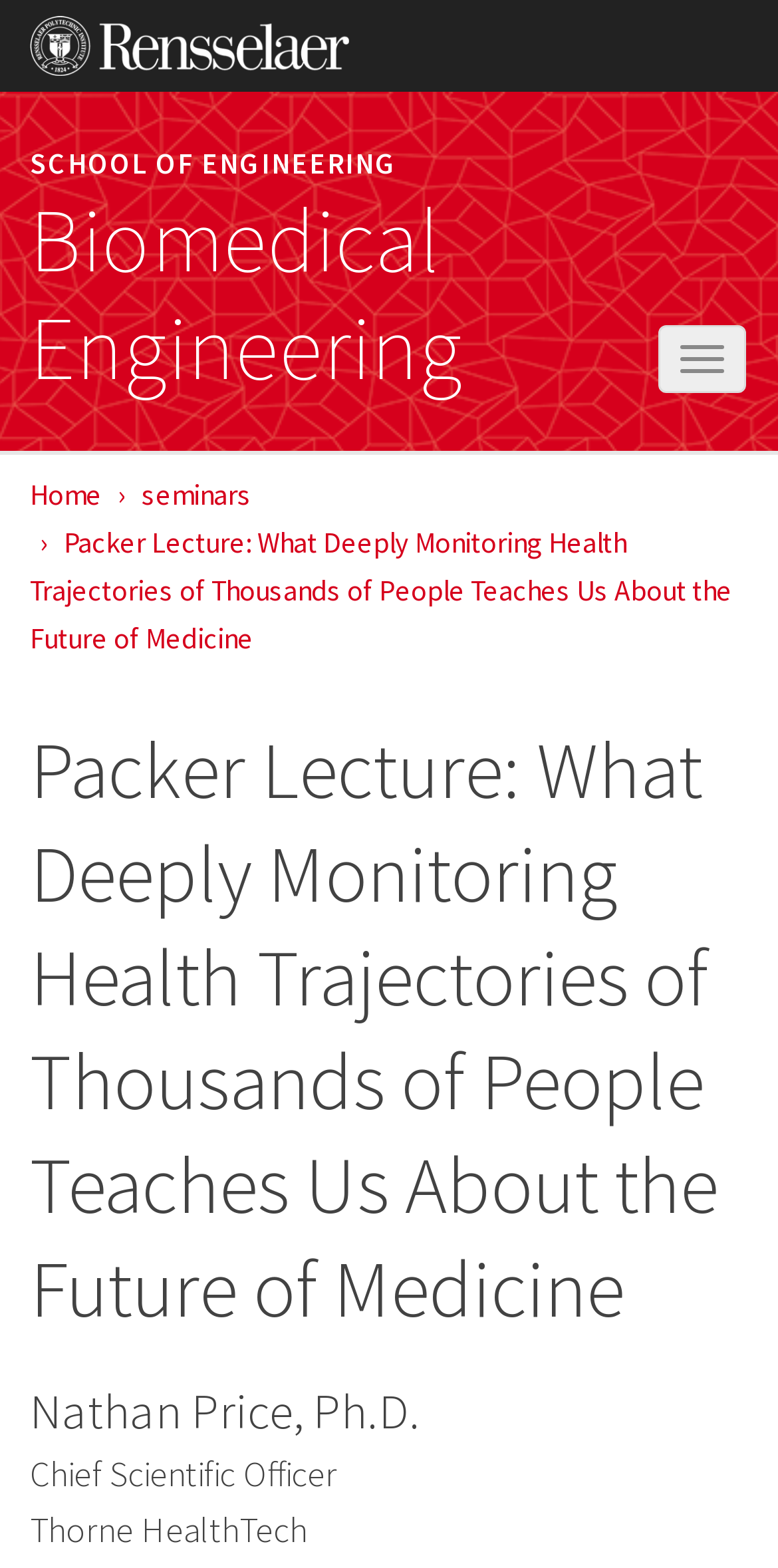Offer a meticulous description of the webpage's structure and content.

The webpage appears to be an event page for a lecture, specifically the Packer Lecture, at Rensselaer Polytechnic Institute's School of Engineering, Department of Biomedical Engineering. 

At the top left corner, there is a link to skip to the main content. Next to it, there is a link to the Rensselaer Polytechnic Institute's homepage, accompanied by the institute's logo. Below these elements, there are two more links, one to the School of Engineering and another to the Biomedical Engineering department.

On the top right corner, there is a button to toggle navigation, which contains links to the homepage and seminars. 

The main content of the page is a lecture description, which is also the title of the webpage. It is a long title that describes the topic of the lecture, "What Deeply Monitoring Health Trajectories of Thousands of People Teaches Us About the Future of Medicine". 

Below the title, there is a heading that repeats the same title. Underneath the heading, there are three lines of text that describe the speaker, Nathan Price, Ph.D., who is the Chief Scientific Officer at Thorne HealthTech.